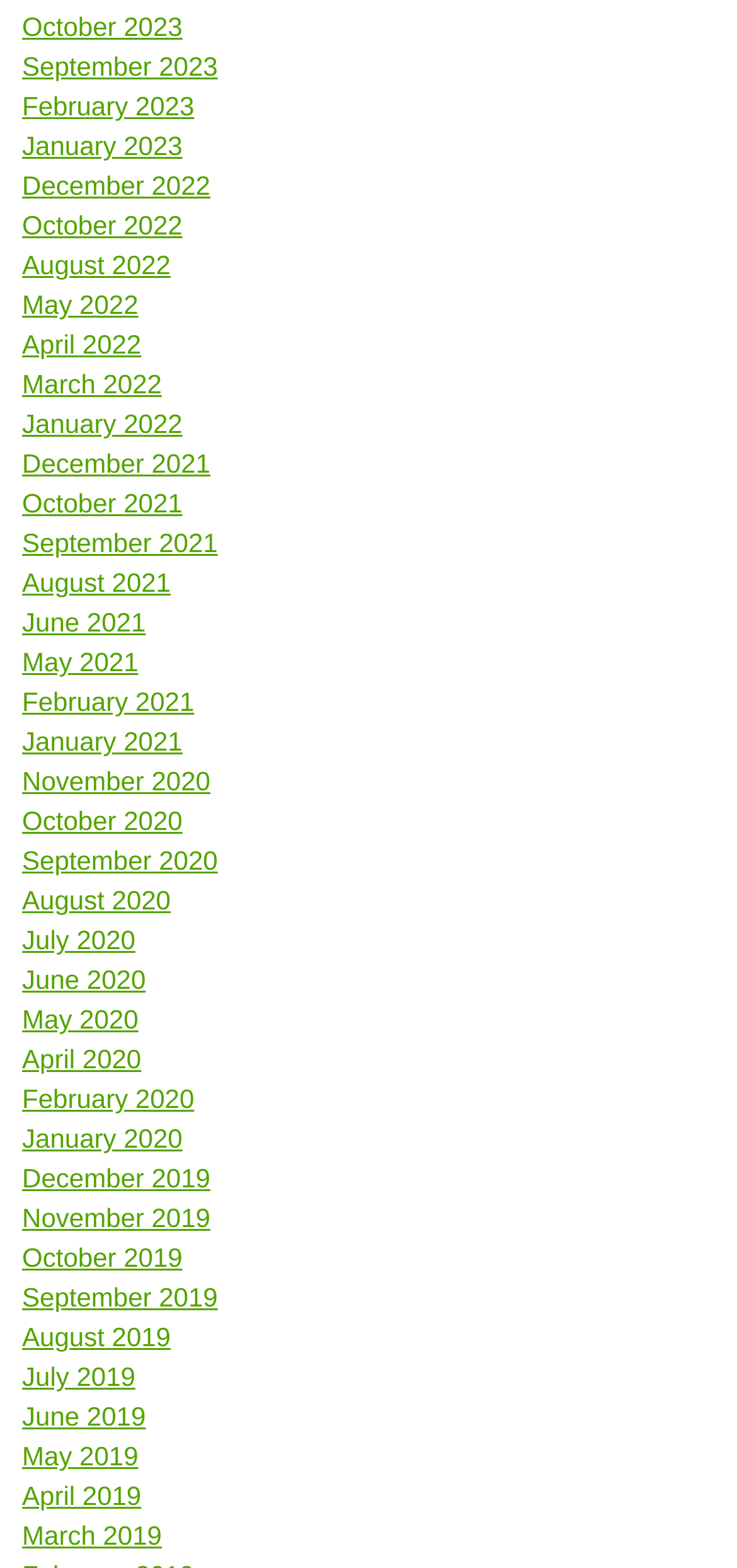Give a one-word or short-phrase answer to the following question: 
What is the earliest month listed?

March 2019